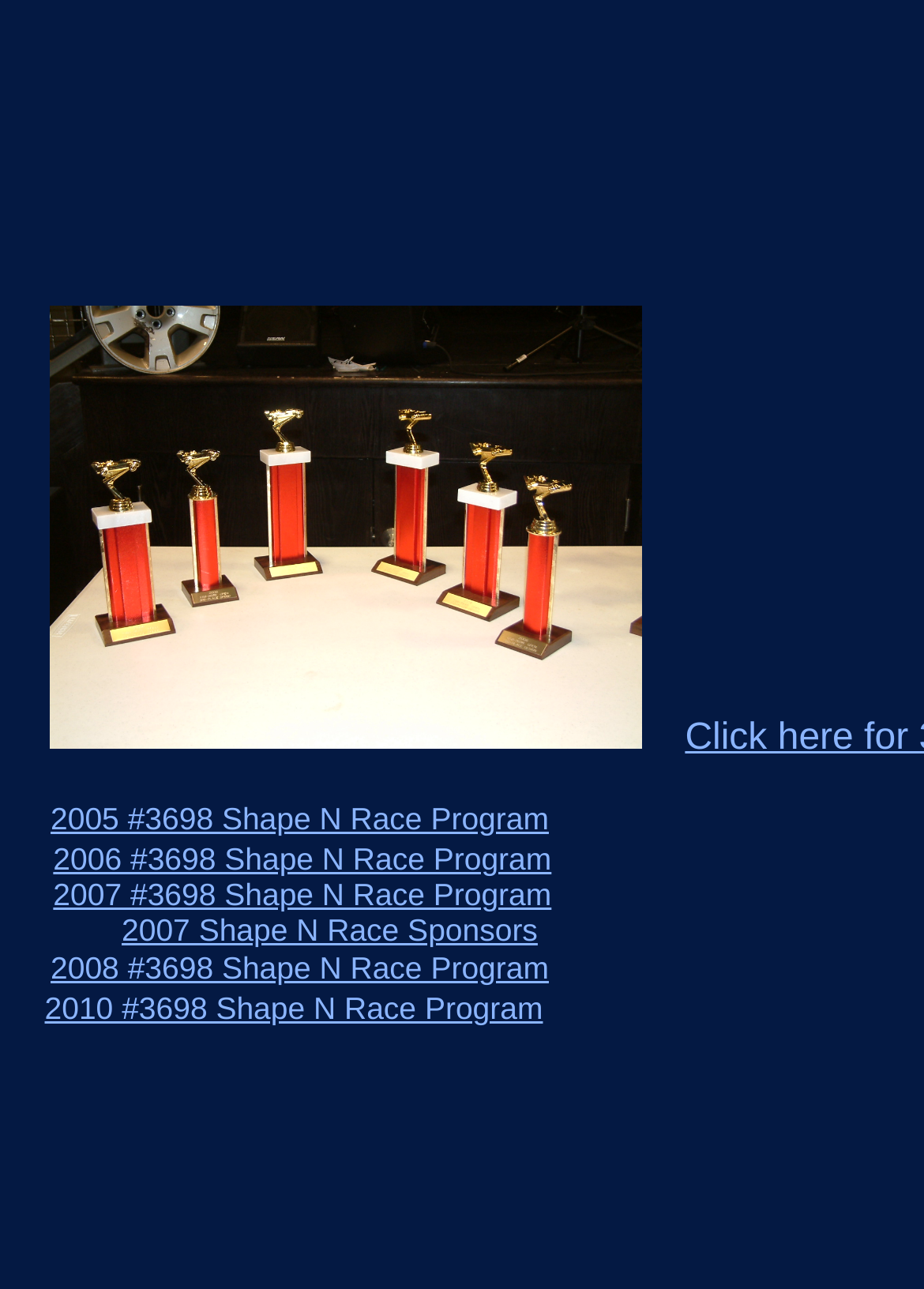What is the common number in the Shape N Race Programs?
Answer the question in a detailed and comprehensive manner.

I noticed that all the links related to Shape N Race Programs have the common number '#3698' in their text, indicating that this number is associated with the programs.